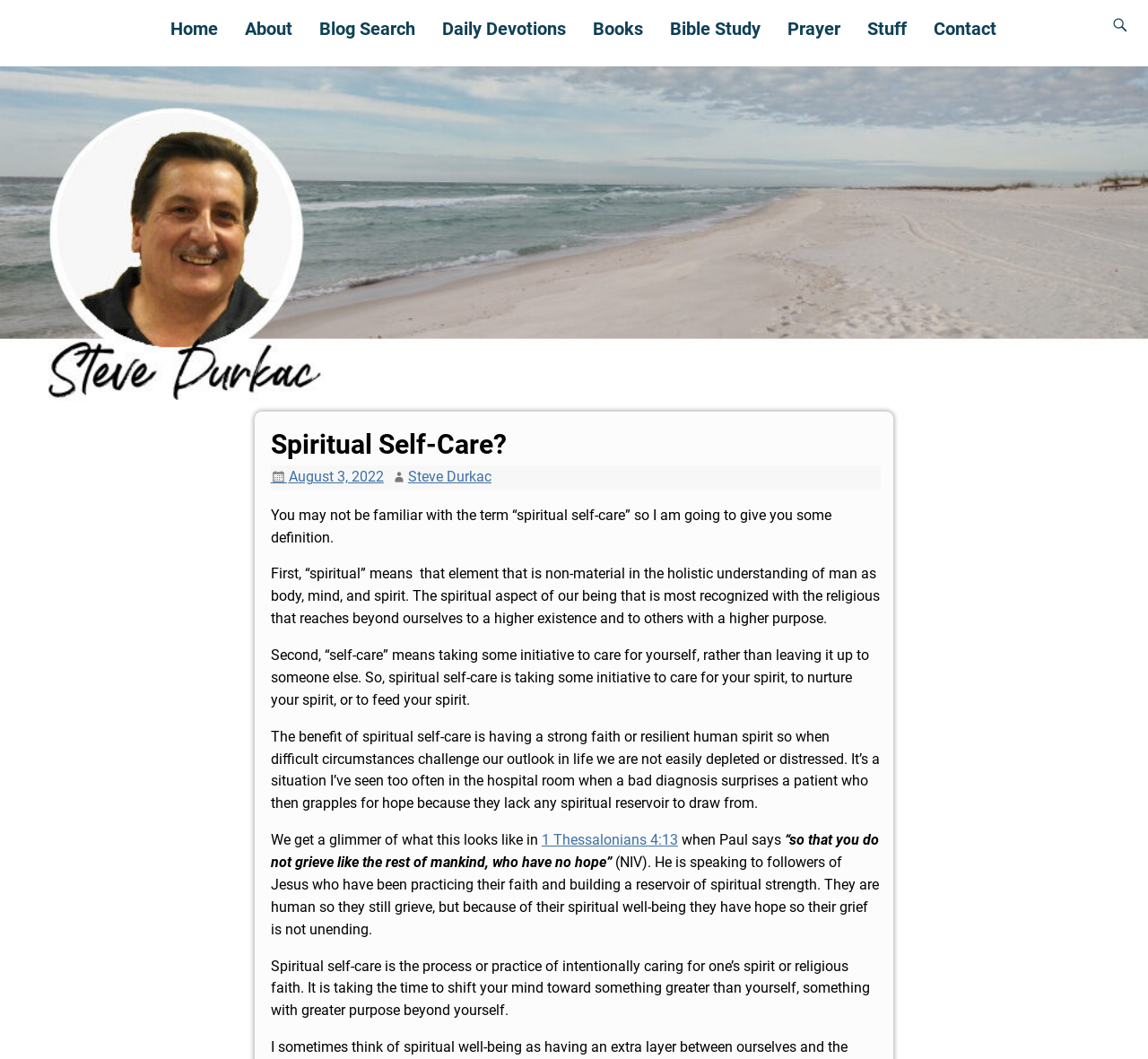Provide the bounding box coordinates of the HTML element described as: "Steve Durkac". The bounding box coordinates should be four float numbers between 0 and 1, i.e., [left, top, right, bottom].

[0.355, 0.442, 0.428, 0.458]